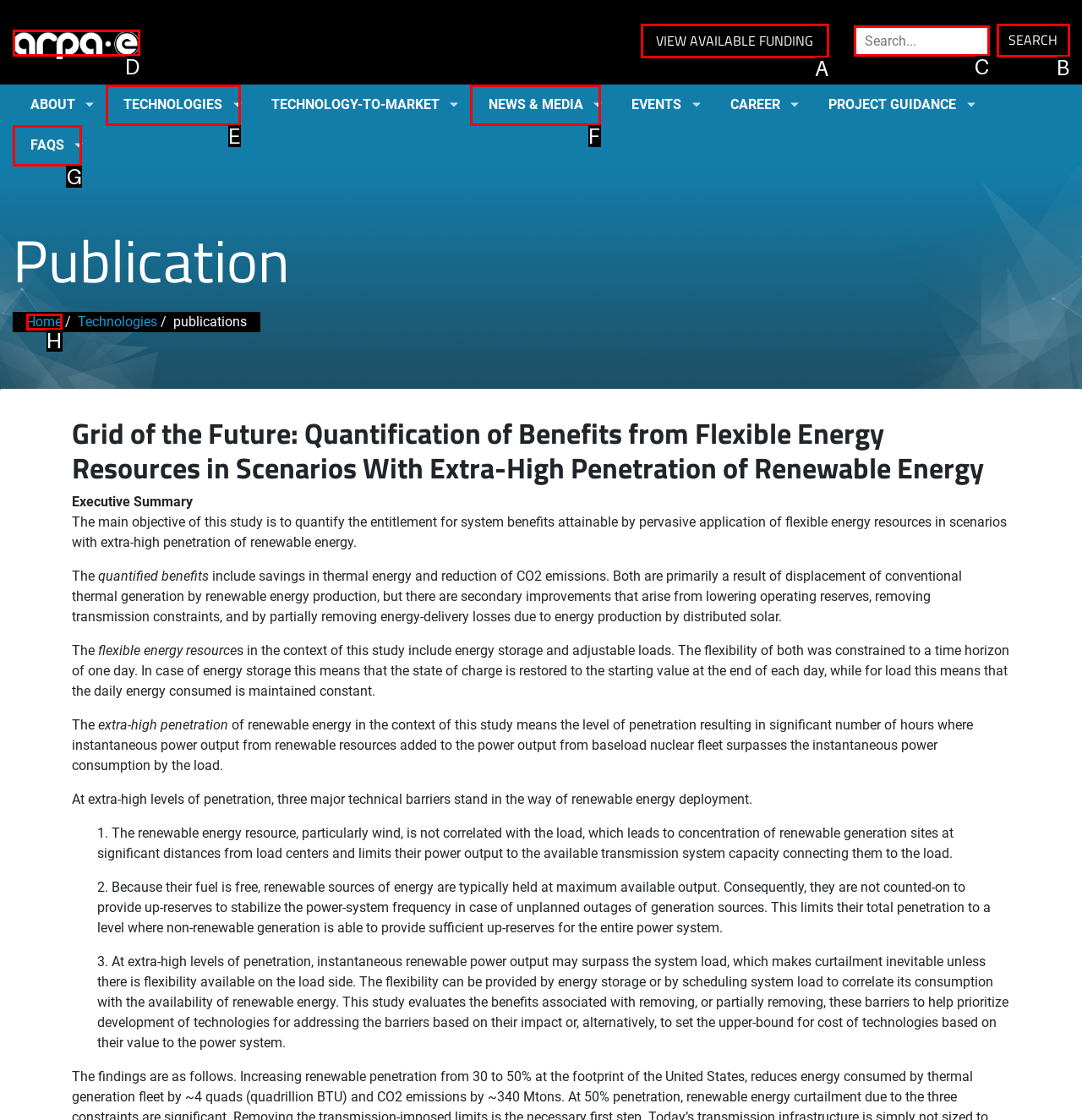Determine which option you need to click to execute the following task: Go to home page. Provide your answer as a single letter.

D